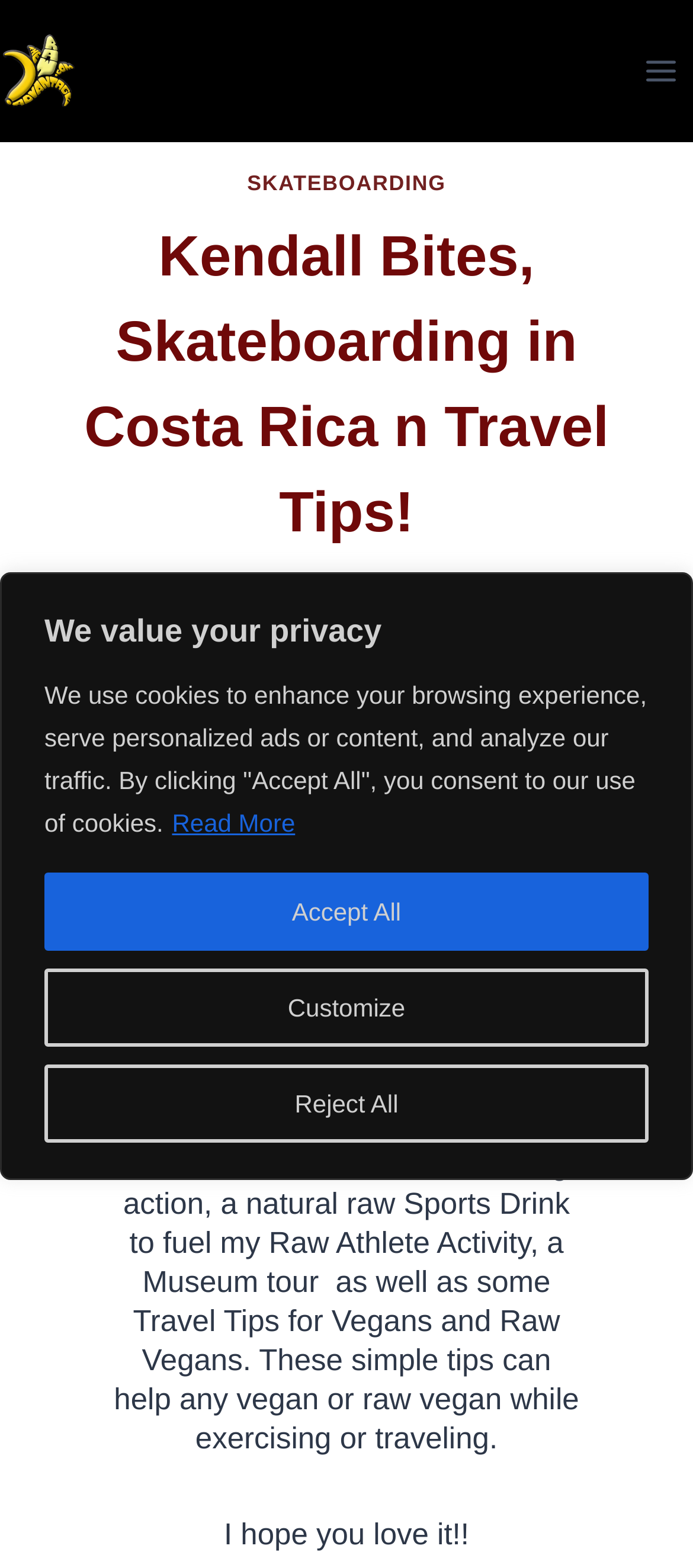Give a detailed account of the webpage's layout and content.

This webpage is about Kendall Bites, Skateboarding in Costa Rica, and Travel Tips. At the top, there is a privacy notice with a heading "We value your privacy" and four buttons: "Read More", "Customize", "Reject All", and "Accept All". 

Below the privacy notice, there is a link and an image, both labeled "The Raw Advantage". 

On the top right, there is a button to open a menu. When expanded, the menu has a header with links to "SKATEBOARDING" and a heading "Kendall Bites, Skateboarding in Costa Rica n Travel Tips!". Below the heading, there is a byline "By Chris Kendall" and a timestamp "April 20, 2012". 

The main content of the webpage is a series of paragraphs. The first paragraph starts with "Got a really Fun n sweet Kendall Bite for you today!!!". The following paragraphs describe the content of the Kendall Bite, including skateboarding action, a natural raw sports drink, a museum tour, and travel tips for vegans and raw vegans. The last paragraph ends with "I hope you love it!!". 

On the bottom right, there is a button labeled "Chat with Chris".